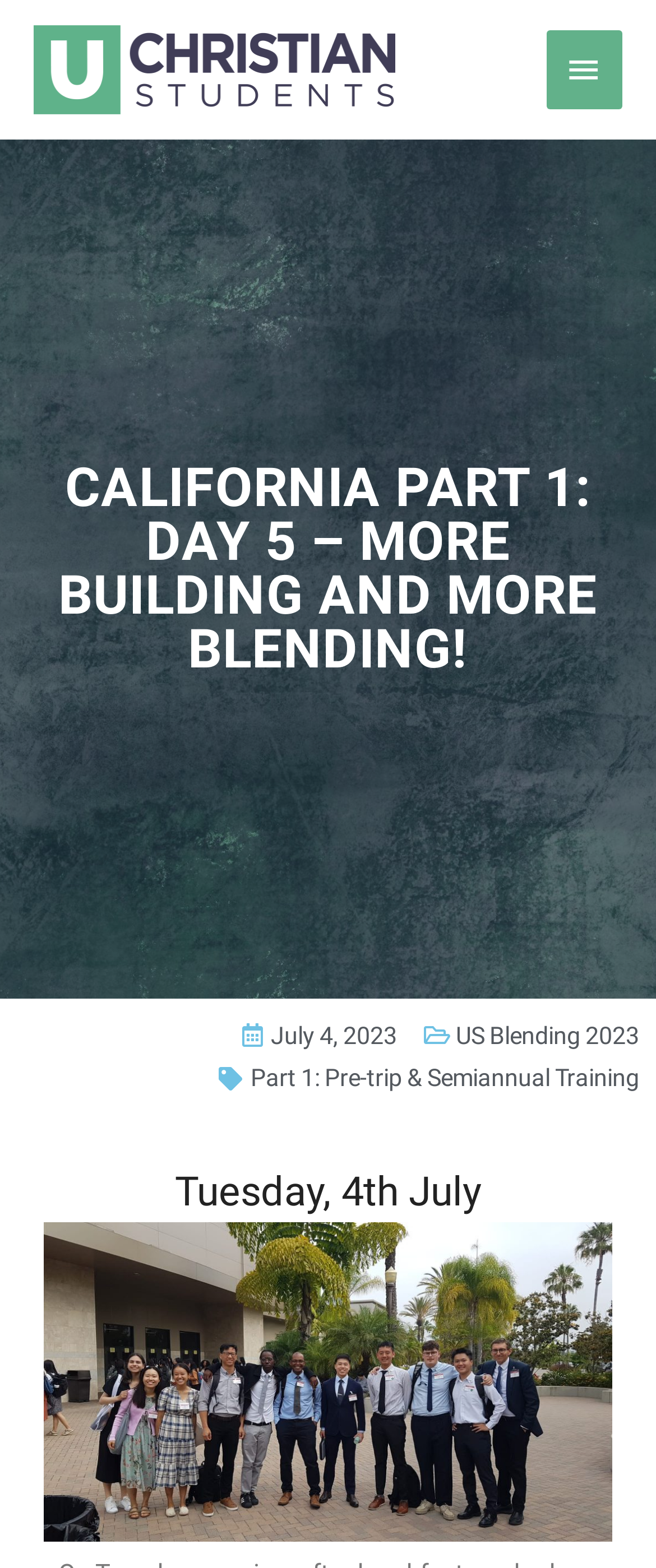Determine the title of the webpage and give its text content.

CALIFORNIA PART 1: DAY 5 – MORE BUILDING AND MORE BLENDING!